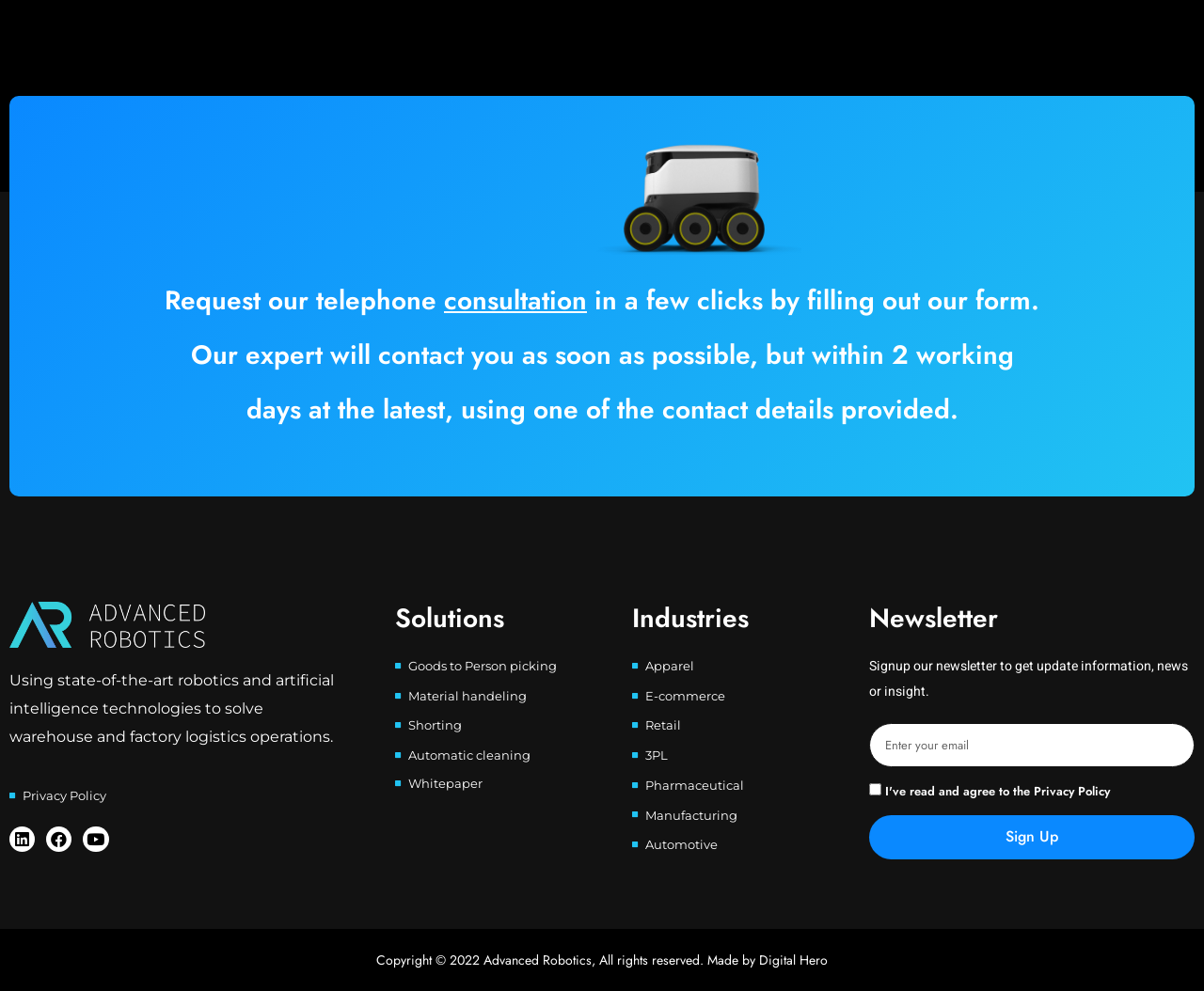What are the industries served by the company?
Based on the image, answer the question with as much detail as possible.

The webpage lists several industries served by the company, including Apparel, E-commerce, Retail, 3PL, Pharmaceutical, Manufacturing, and Automotive, as shown in the links under the 'Industries' heading.